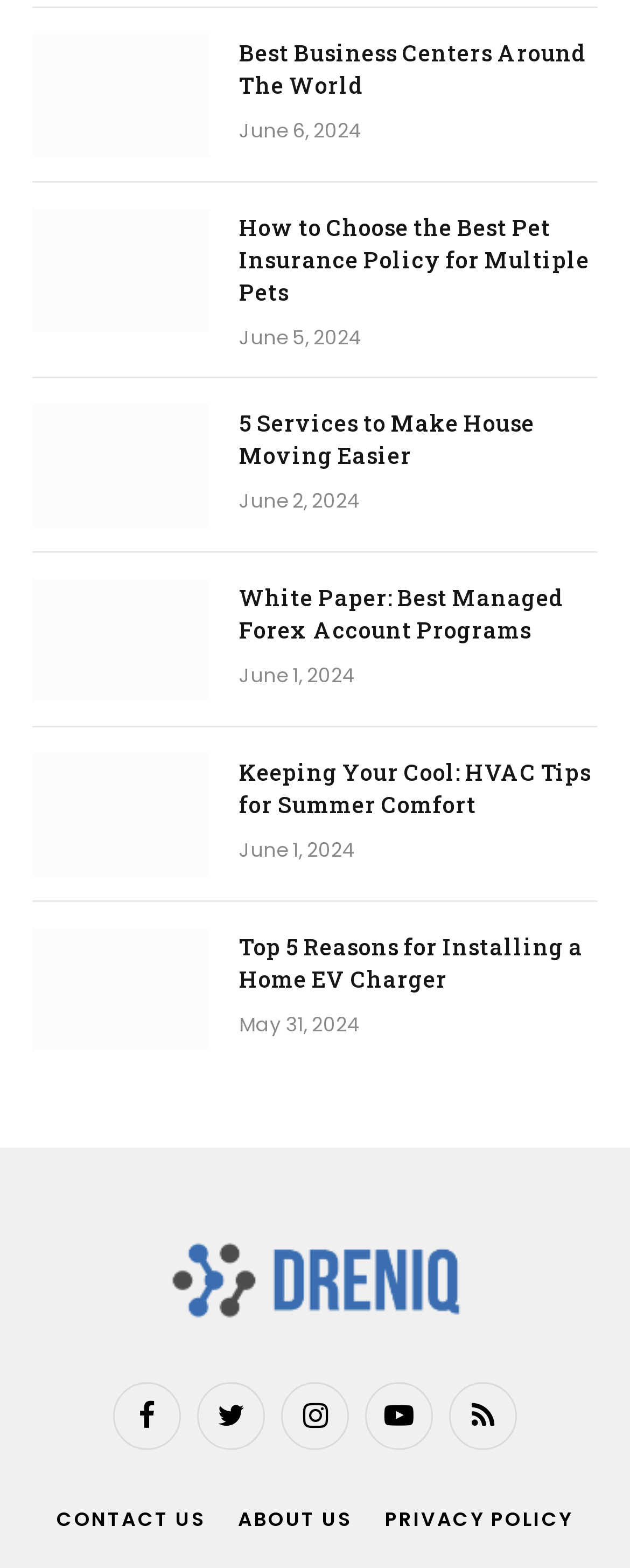Use a single word or phrase to answer this question: 
How many social media links are present at the bottom of the webpage?

5